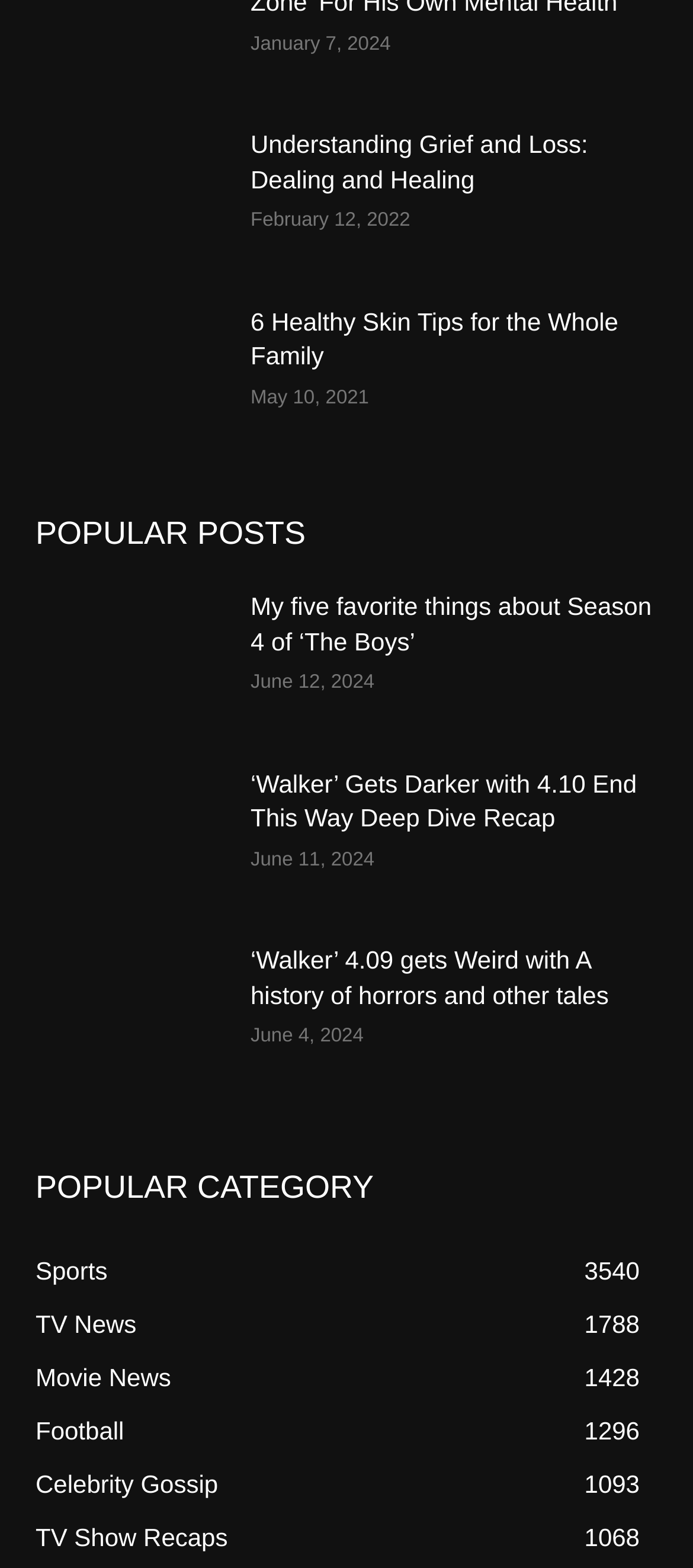Give a succinct answer to this question in a single word or phrase: 
How many links are listed under the popular category?

6